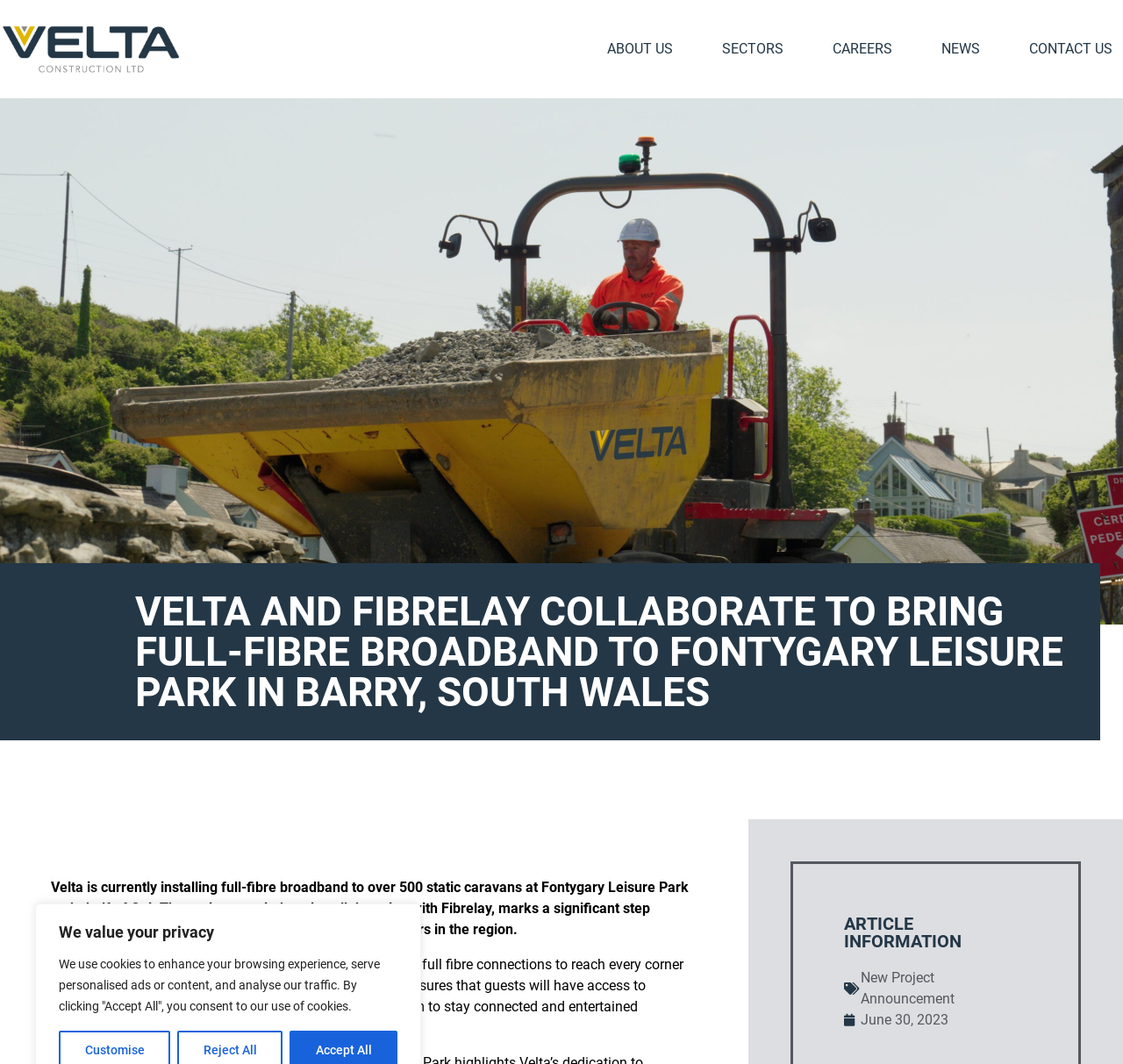What is the purpose of the infrastructure project?
Please give a detailed and elaborate answer to the question.

The substantial infrastructure project ensures that guests will have access to genuine Ultrafast broadband during their stay, allowing them to stay connected and entertained throughout their holidays.